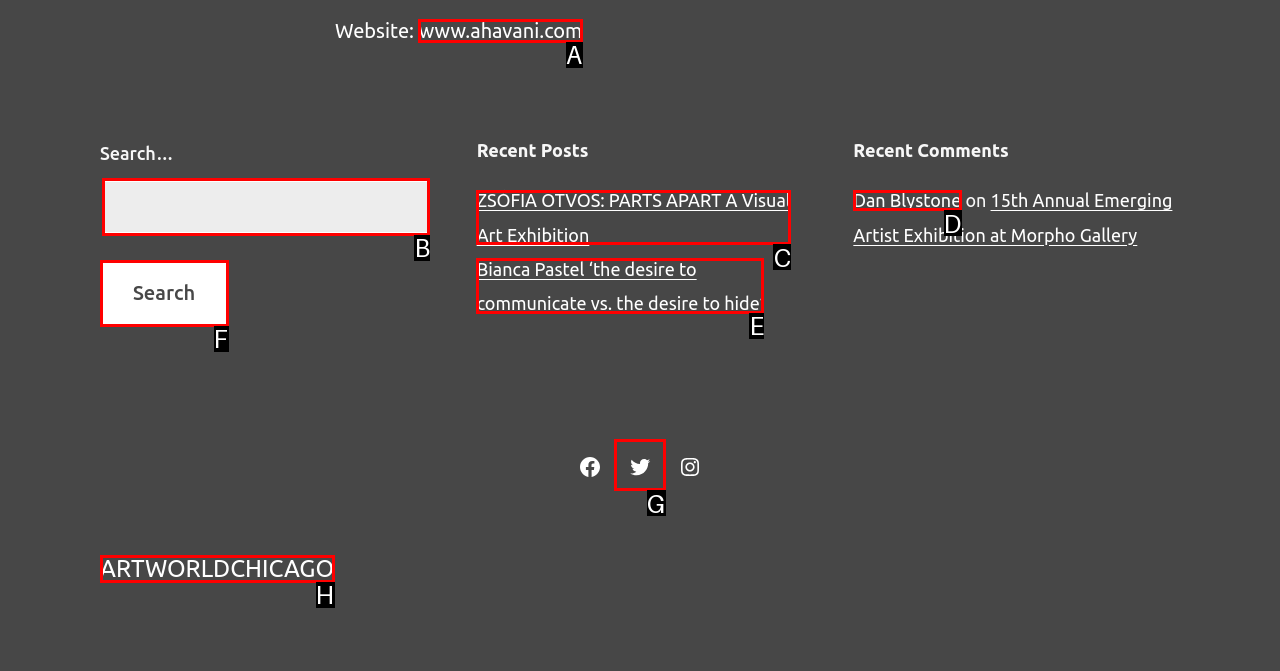Identify the correct HTML element to click for the task: Check the comment by Dan Blystone. Provide the letter of your choice.

D